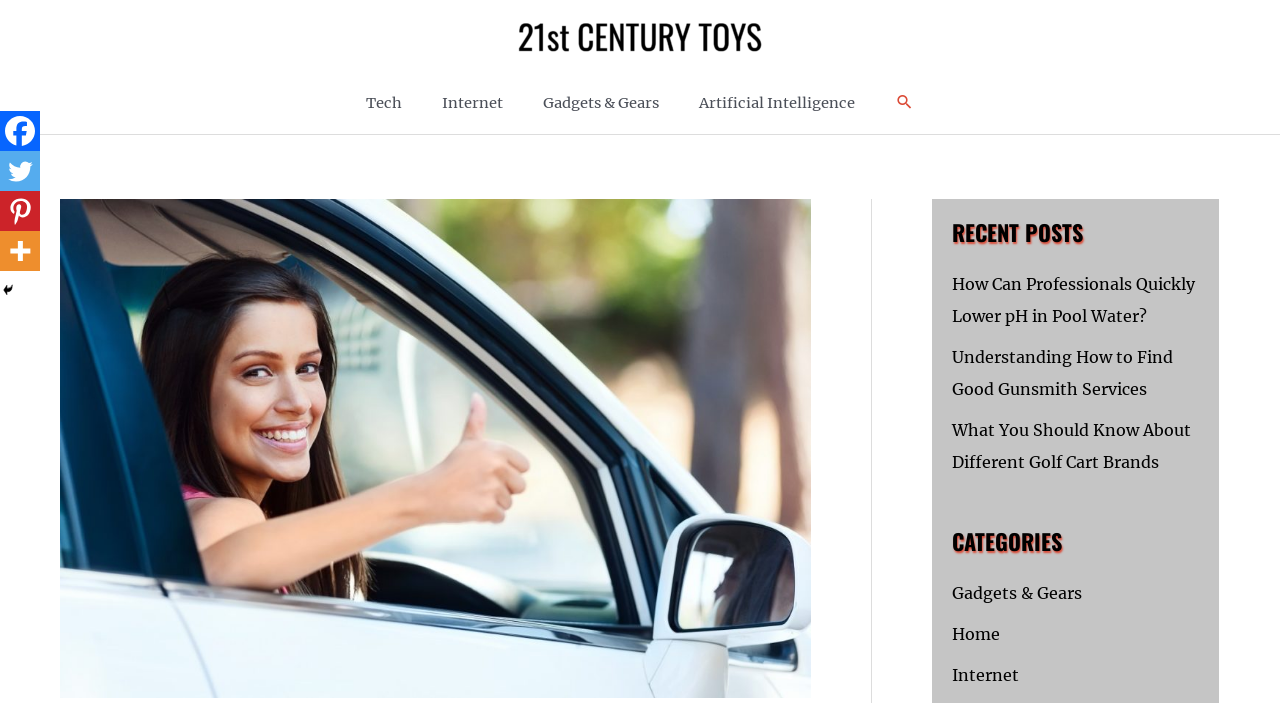Answer the question in one word or a short phrase:
How many social media links are there?

4